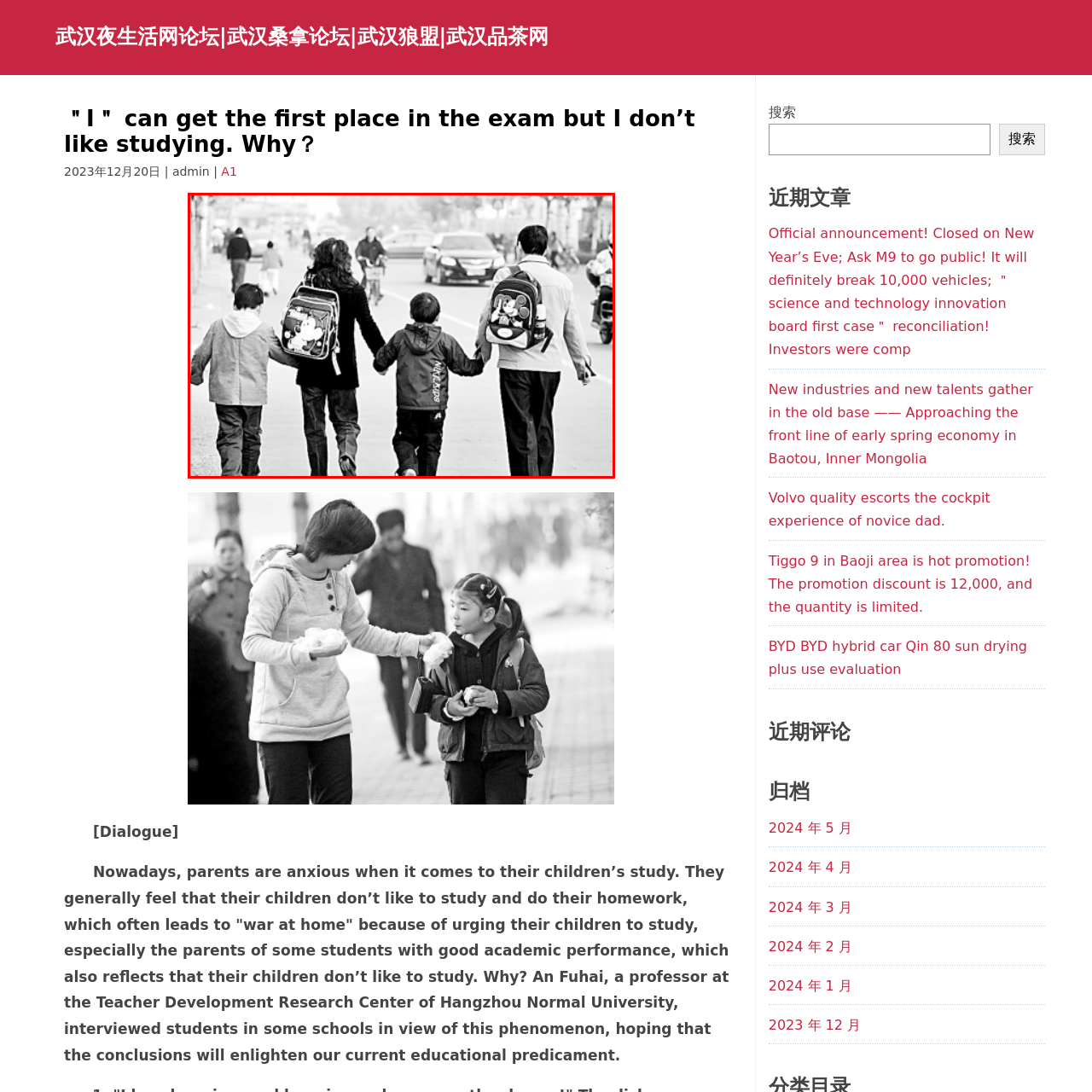Detail the features and components of the image inside the red outline.

The image captures a family walking hand in hand down a bustling street. Two children and their parents are in the foreground, each carrying backpacks that feature playful designs, including a prominent cartoon character. The mother, dressed in a dark coat, holds one child's hand, while the father, wearing a light jacket, clutches the other child's hand. The children, slightly smaller in stature, seem cheerful as they stroll alongside their parents. The background reveals a lively urban scene with a mix of pedestrians, bicycles, and vehicles, creating a sense of community and daily life in motion. The monochromatic tone of the image adds a nostalgic feel, emphasizing the warmth and togetherness of the family as they embark on their journey.